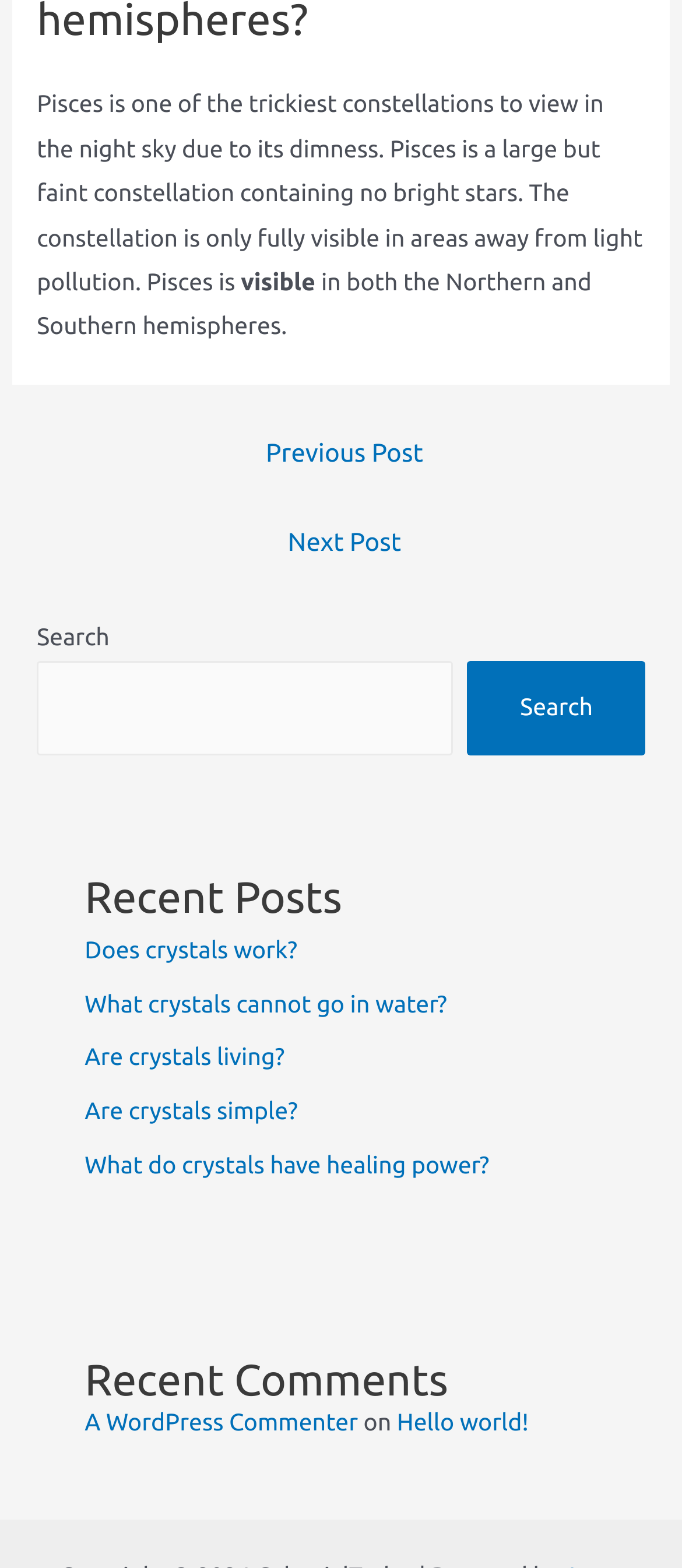Find the coordinates for the bounding box of the element with this description: "Search".

[0.686, 0.422, 0.946, 0.482]